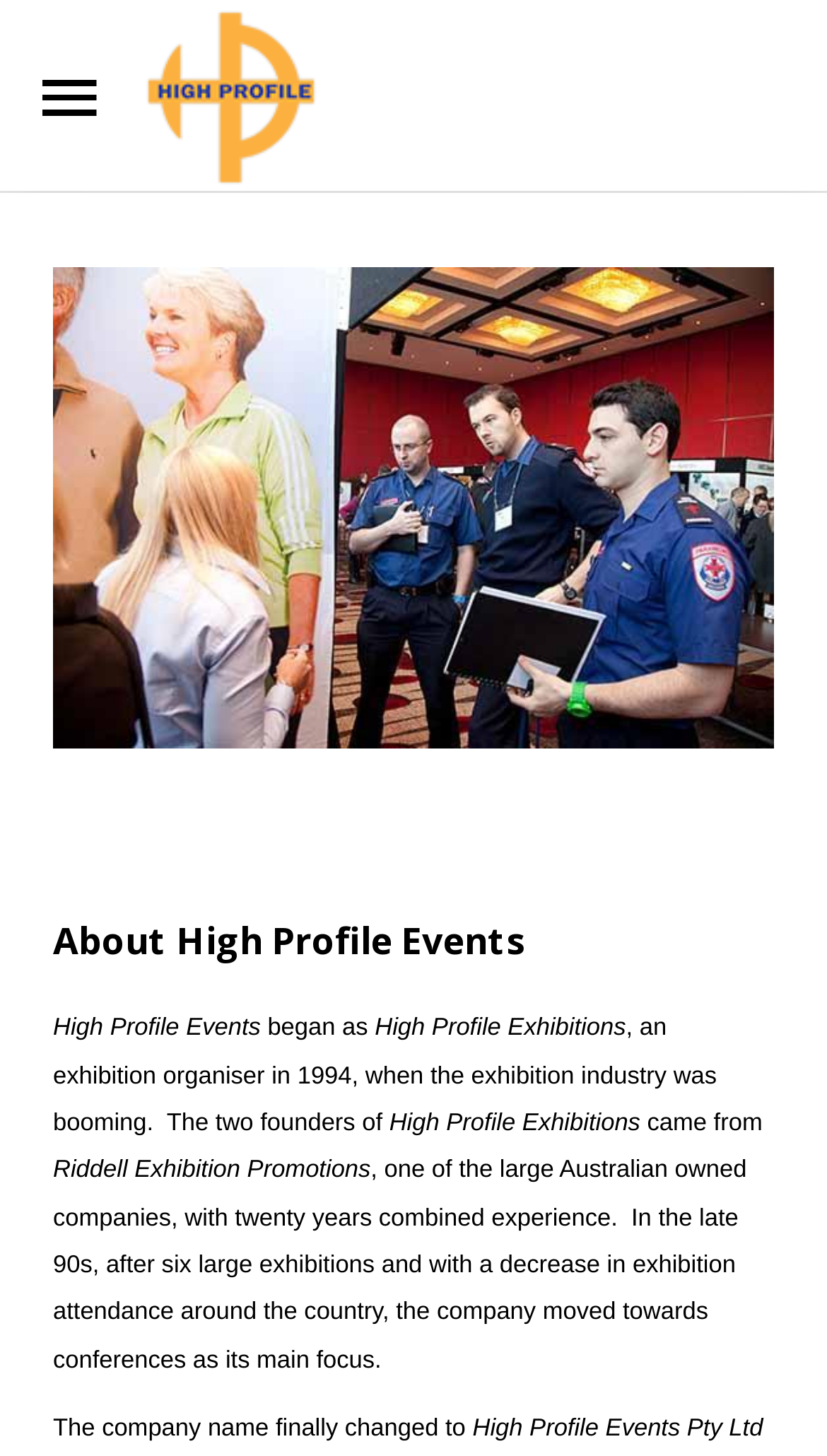Please answer the following question using a single word or phrase: 
What is the current name of the company?

High Profile Events Pty Ltd